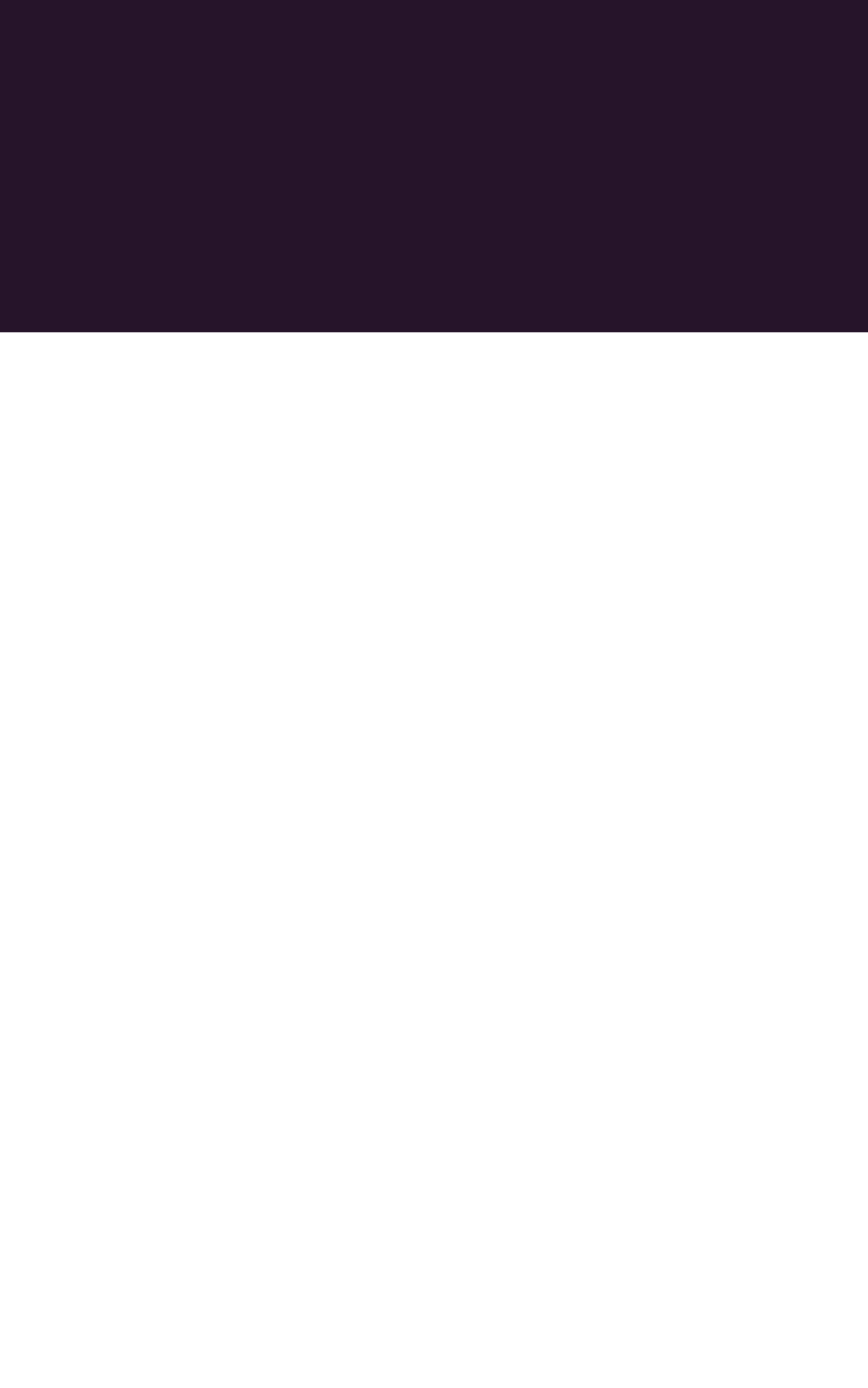Locate the bounding box of the UI element described by: "aria-label="Open image in lightbox"" in the given webpage screenshot.

[0.3, 0.709, 0.495, 0.815]